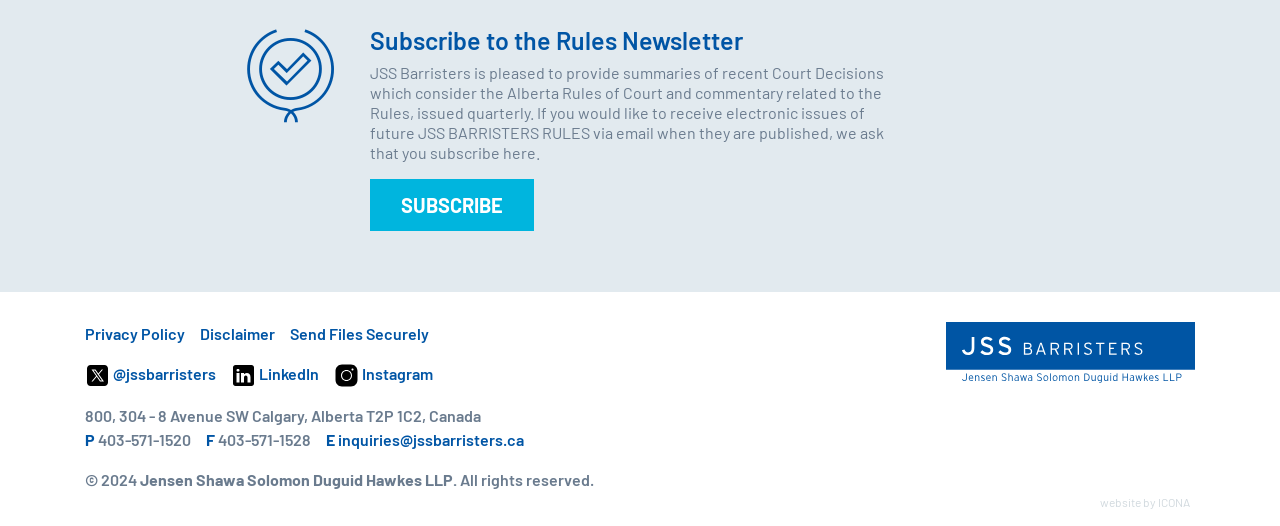Identify the bounding box coordinates of the region that should be clicked to execute the following instruction: "Subscribe to the newsletter".

[0.289, 0.34, 0.417, 0.438]